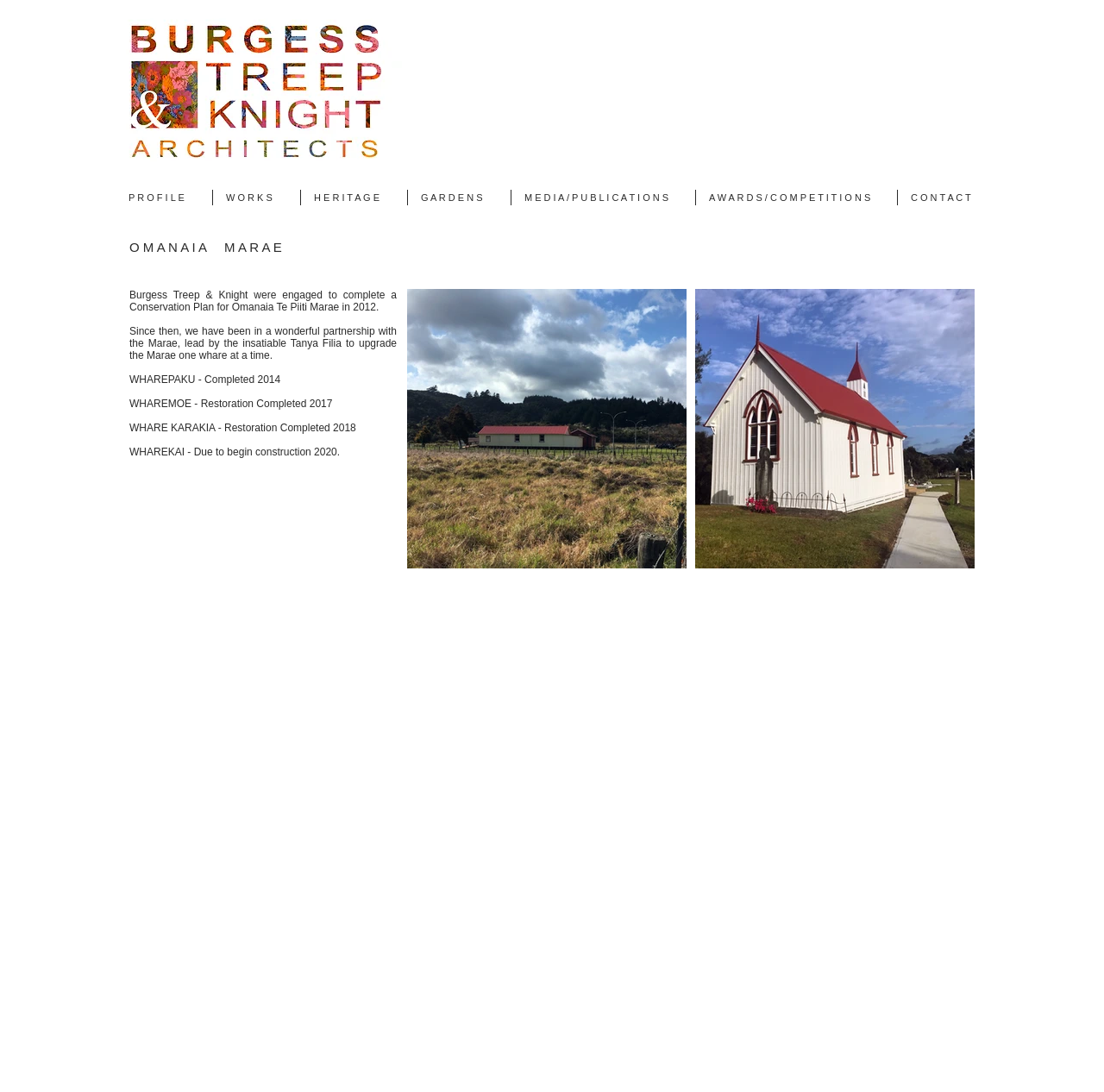Determine the bounding box coordinates for the area that needs to be clicked to fulfill this task: "Click the button to learn more". The coordinates must be given as four float numbers between 0 and 1, i.e., [left, top, right, bottom].

[0.369, 0.265, 0.622, 0.521]